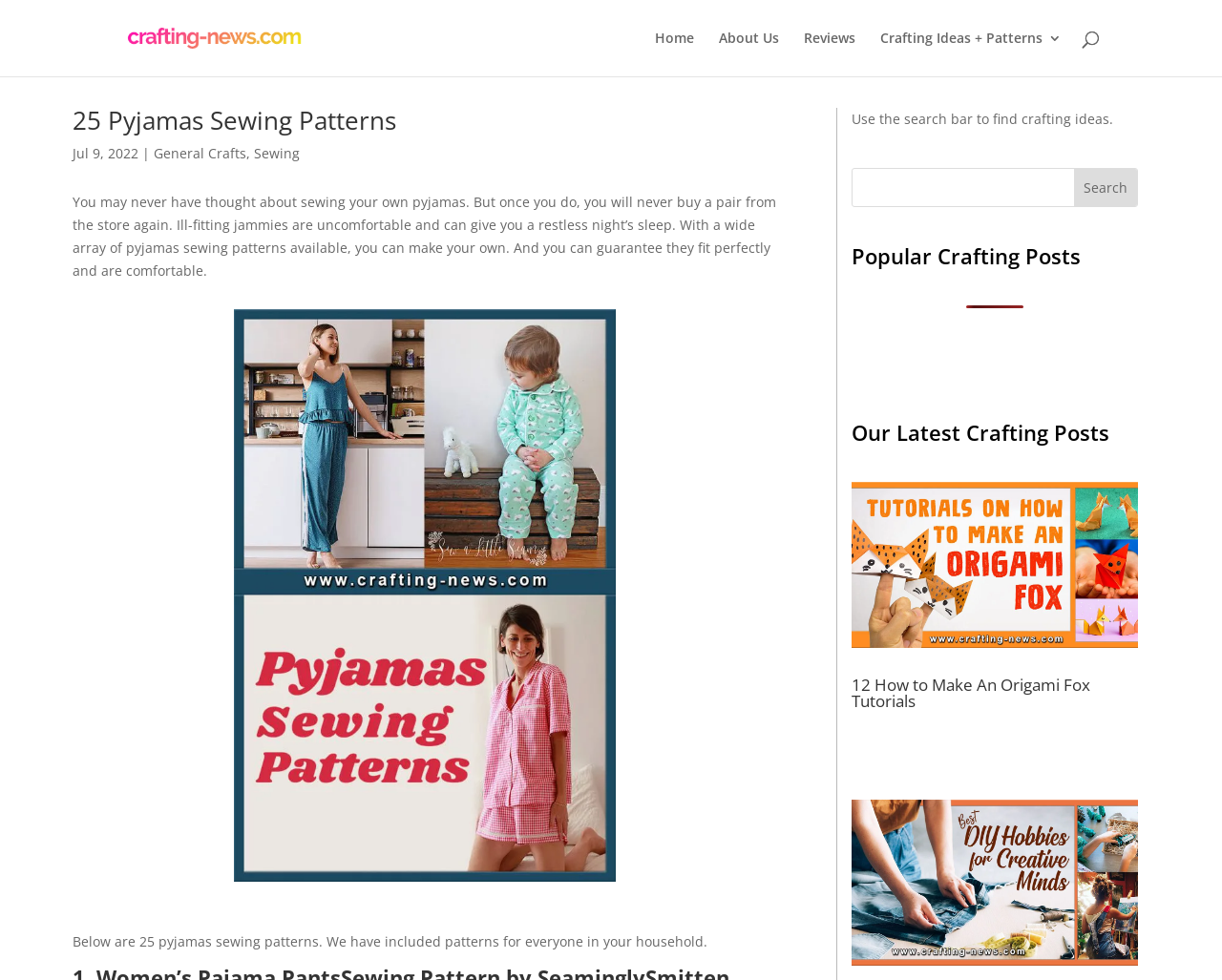How many latest crafting posts are displayed?
Ensure your answer is thorough and detailed.

The webpage displays two latest crafting posts, '12 How to Make An Origami Fox Tutorials' and 'Best DIY Hobbies for Creative Minds', under the heading 'Our Latest Crafting Posts'.